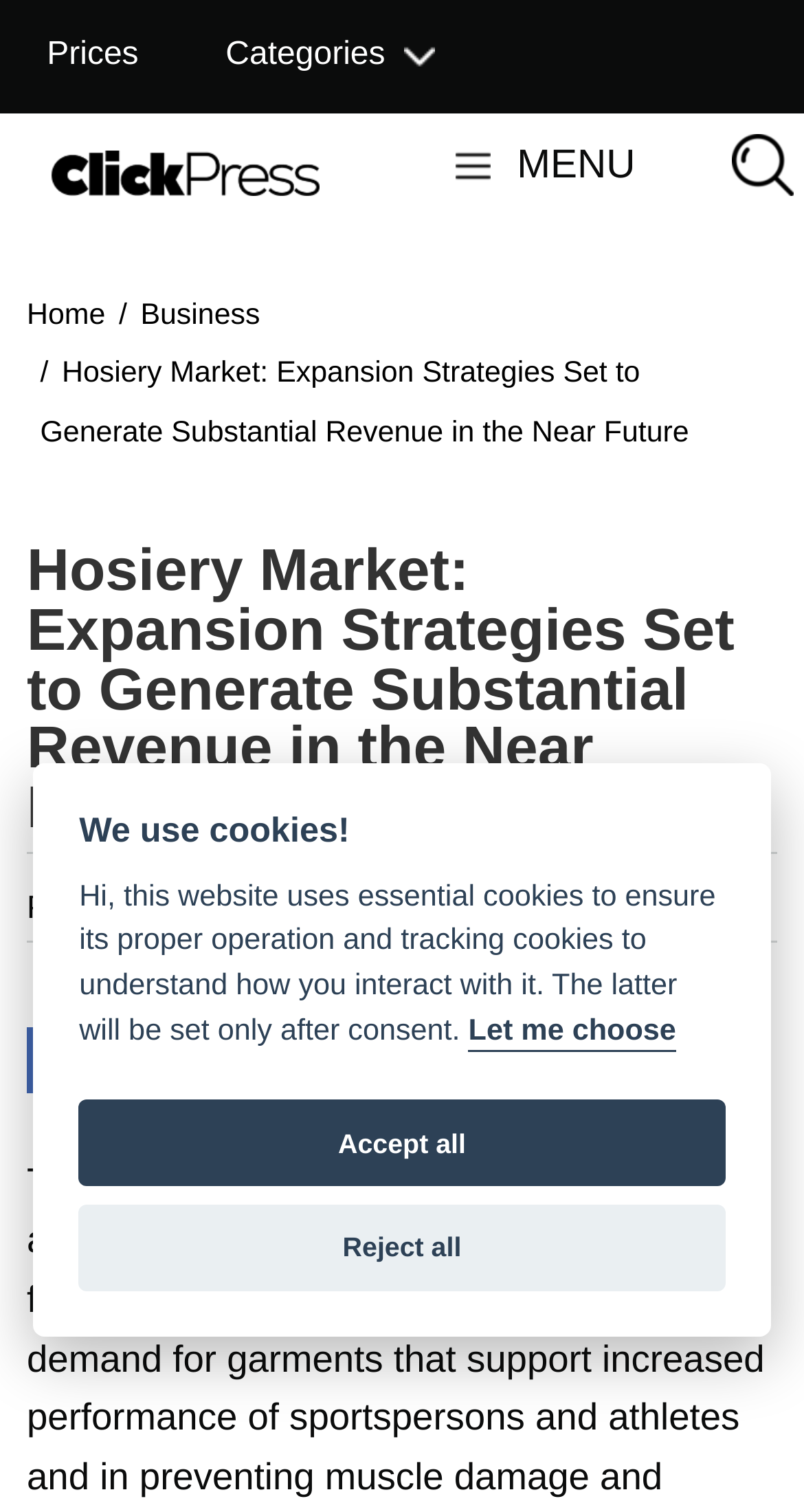Provide the bounding box coordinates for the UI element described in this sentence: "Prices". The coordinates should be four float values between 0 and 1, i.e., [left, top, right, bottom].

[0.025, 0.0, 0.206, 0.074]